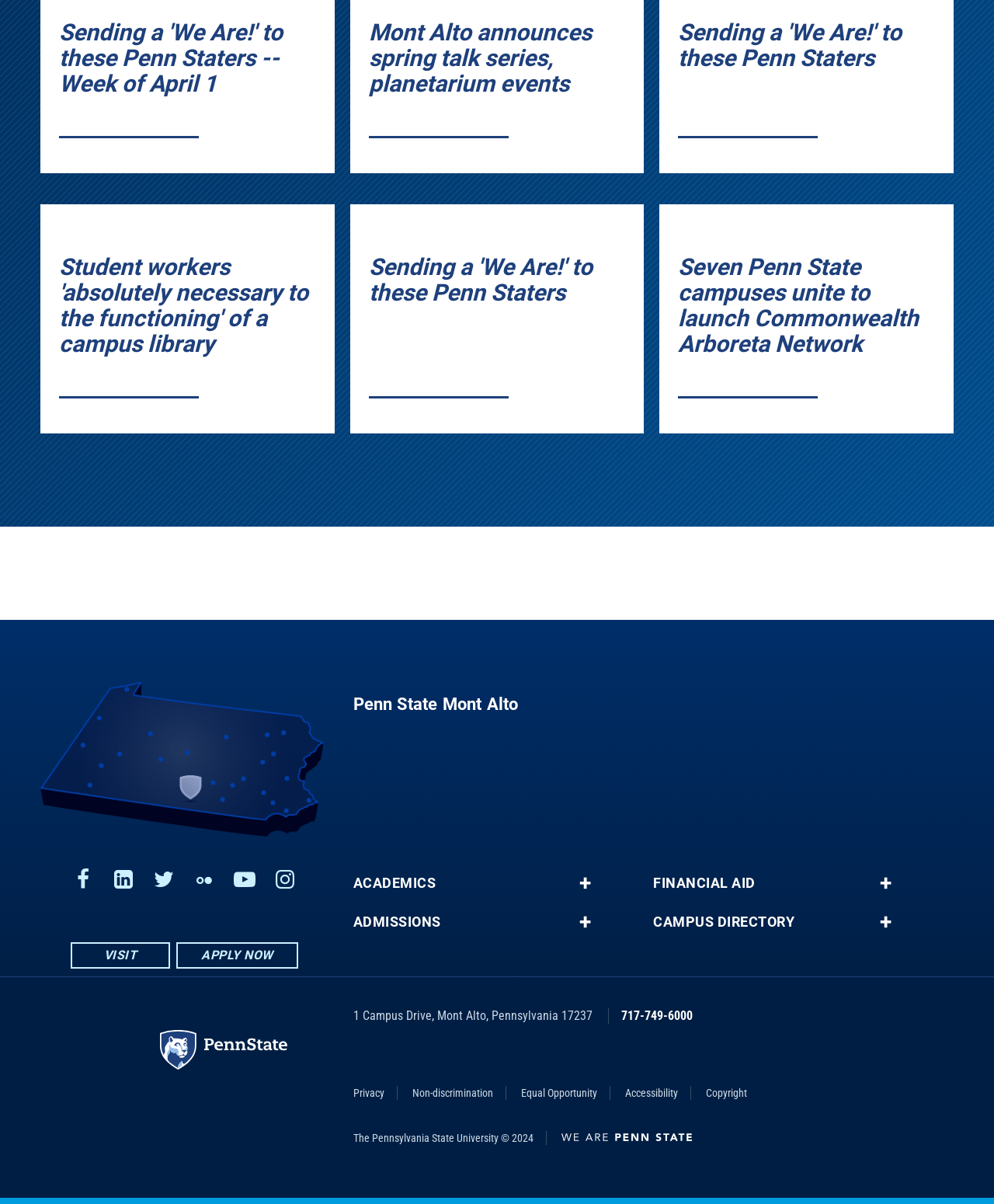What is the address of the campus?
Please provide a comprehensive answer based on the details in the screenshot.

I found the address by looking at the contact information section at the bottom of the page, which provides the full address of the campus.